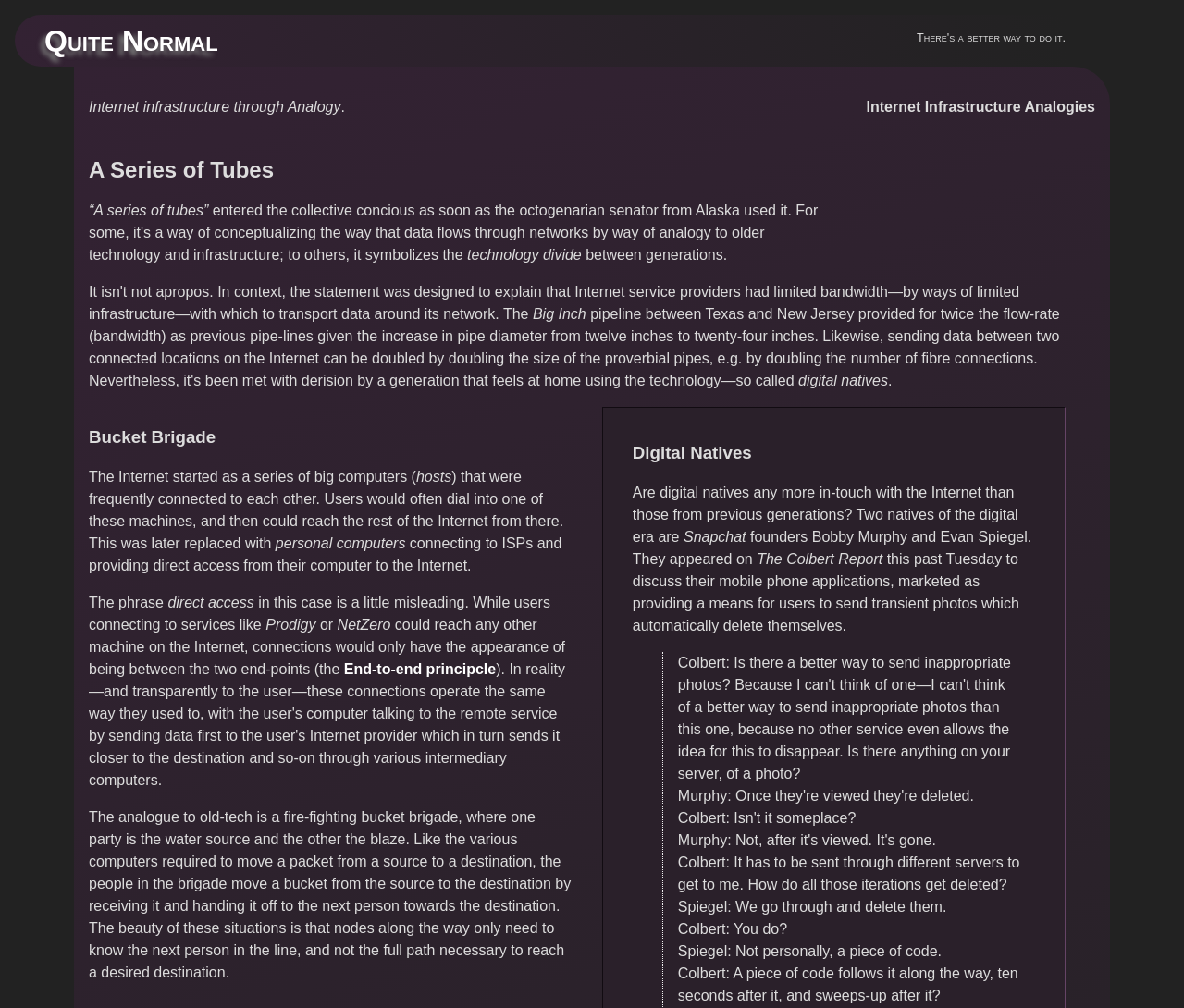Refer to the image and provide a thorough answer to this question:
What is the main topic of the webpage?

The webpage is focused on explaining infrastructure analogies for the Internet to digital natives, as indicated by the heading 'Internet infrastructure through Analogy' and the various sections discussing different analogies, such as 'A Series of Tubes' and 'Bucket Brigade'.